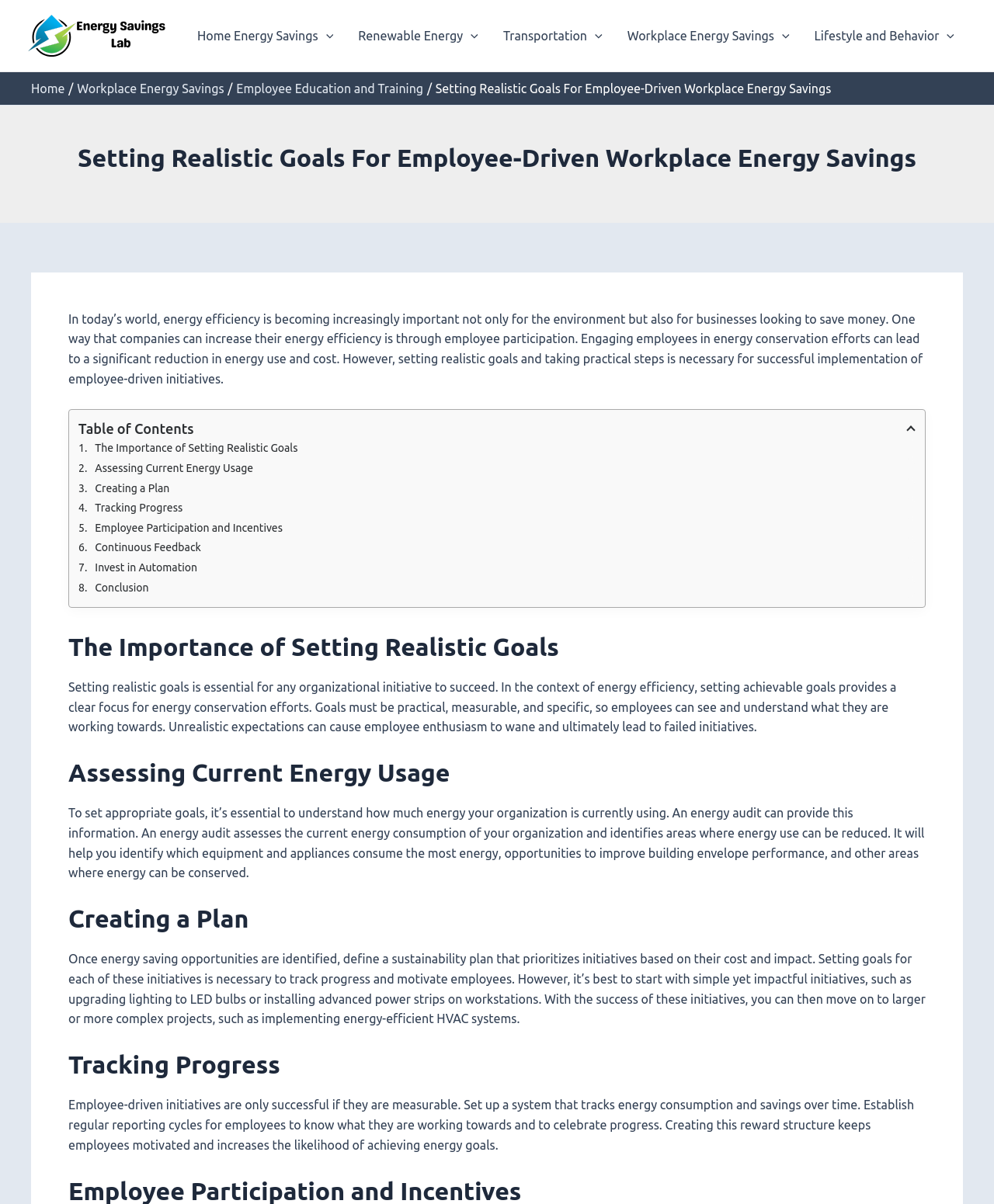Extract the main title from the webpage and generate its text.

Setting Realistic Goals For Employee-Driven Workplace Energy Savings